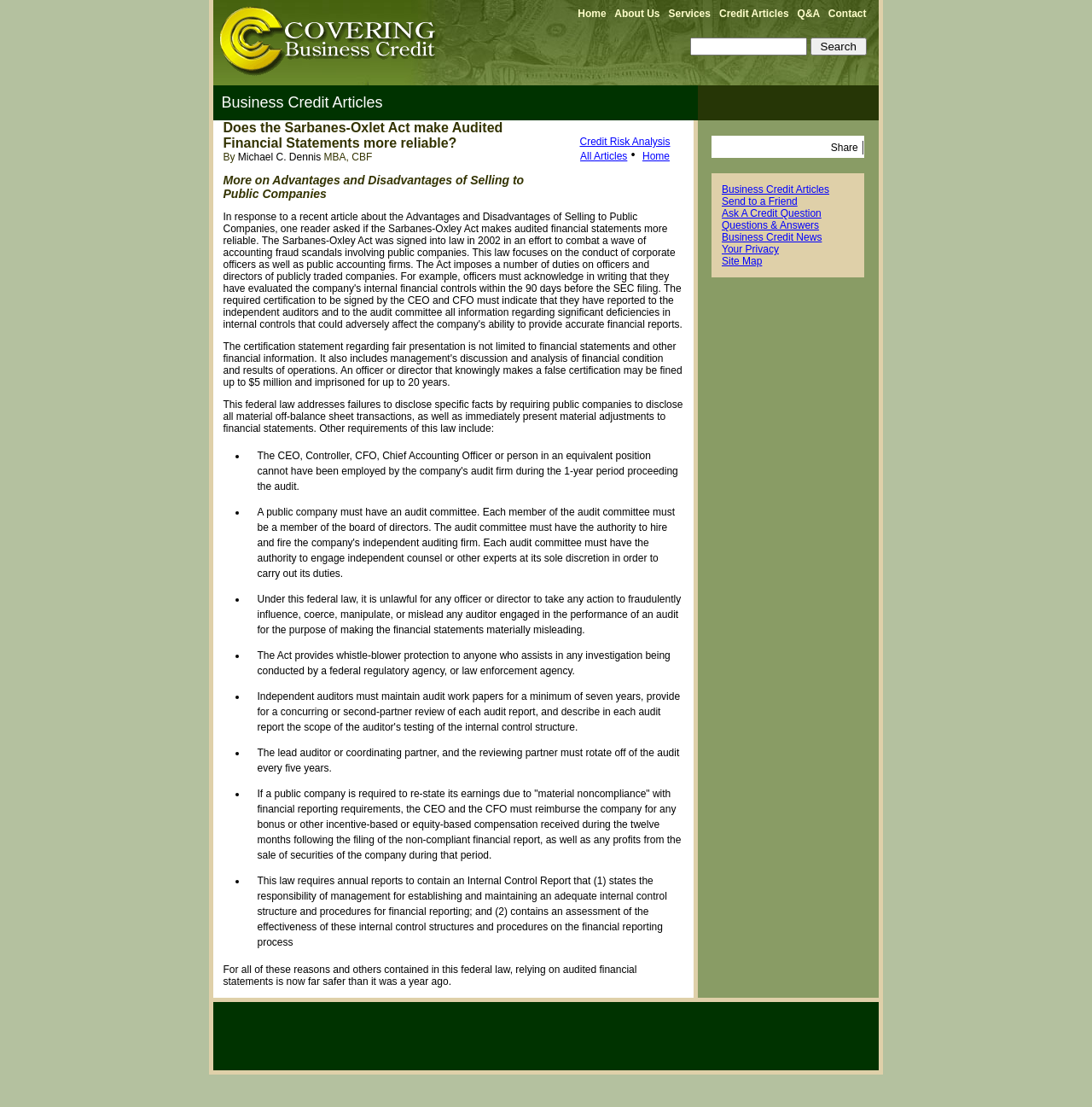Locate and provide the bounding box coordinates for the HTML element that matches this description: "Home".

[0.529, 0.007, 0.555, 0.018]